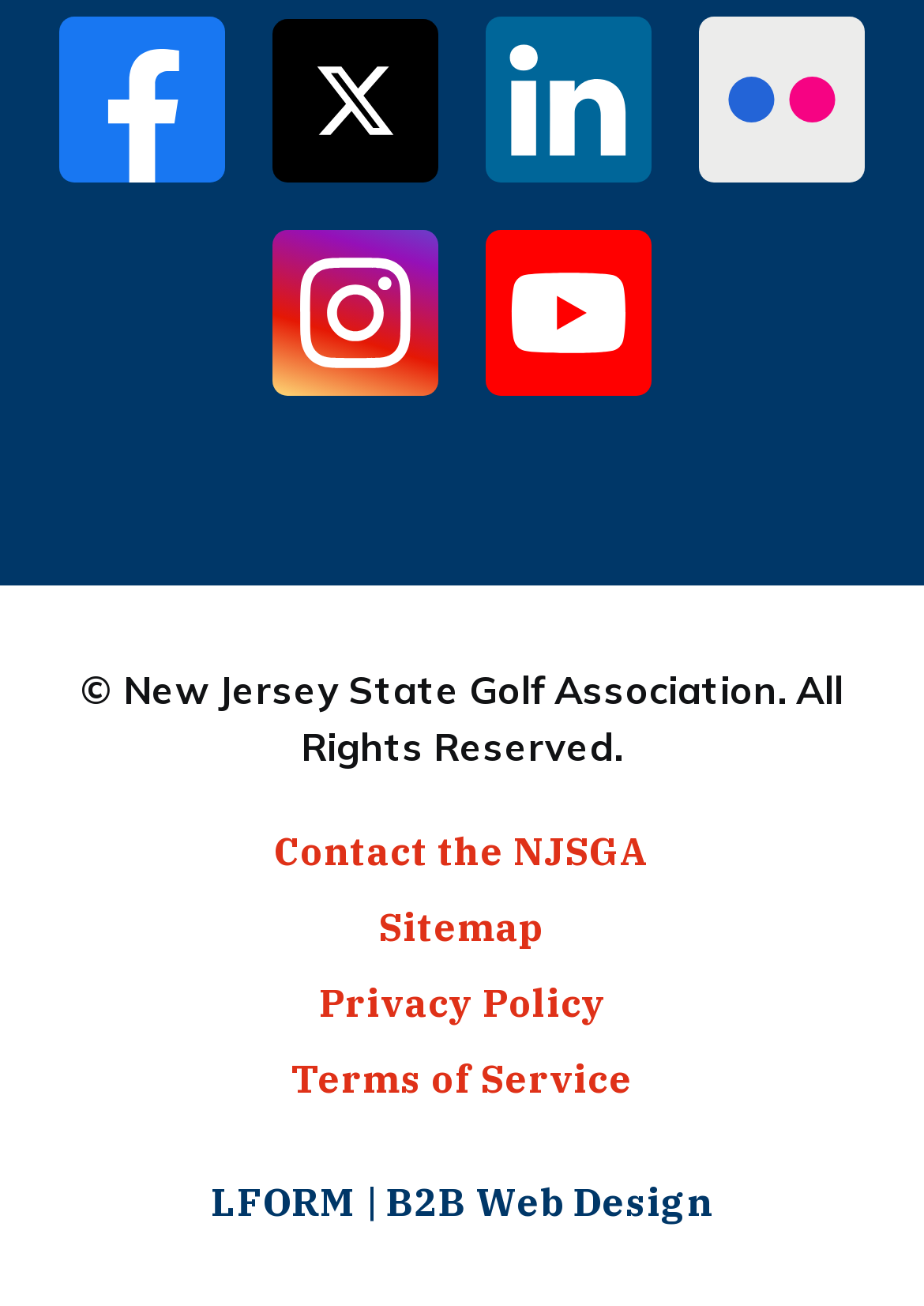What is the purpose of the 'Contact the NJSGA' link?
Please give a detailed and elaborate answer to the question based on the image.

I inferred the purpose of the 'Contact the NJSGA' link by its text content, which suggests that it is intended to allow users to contact the New Jersey State Golf Association.